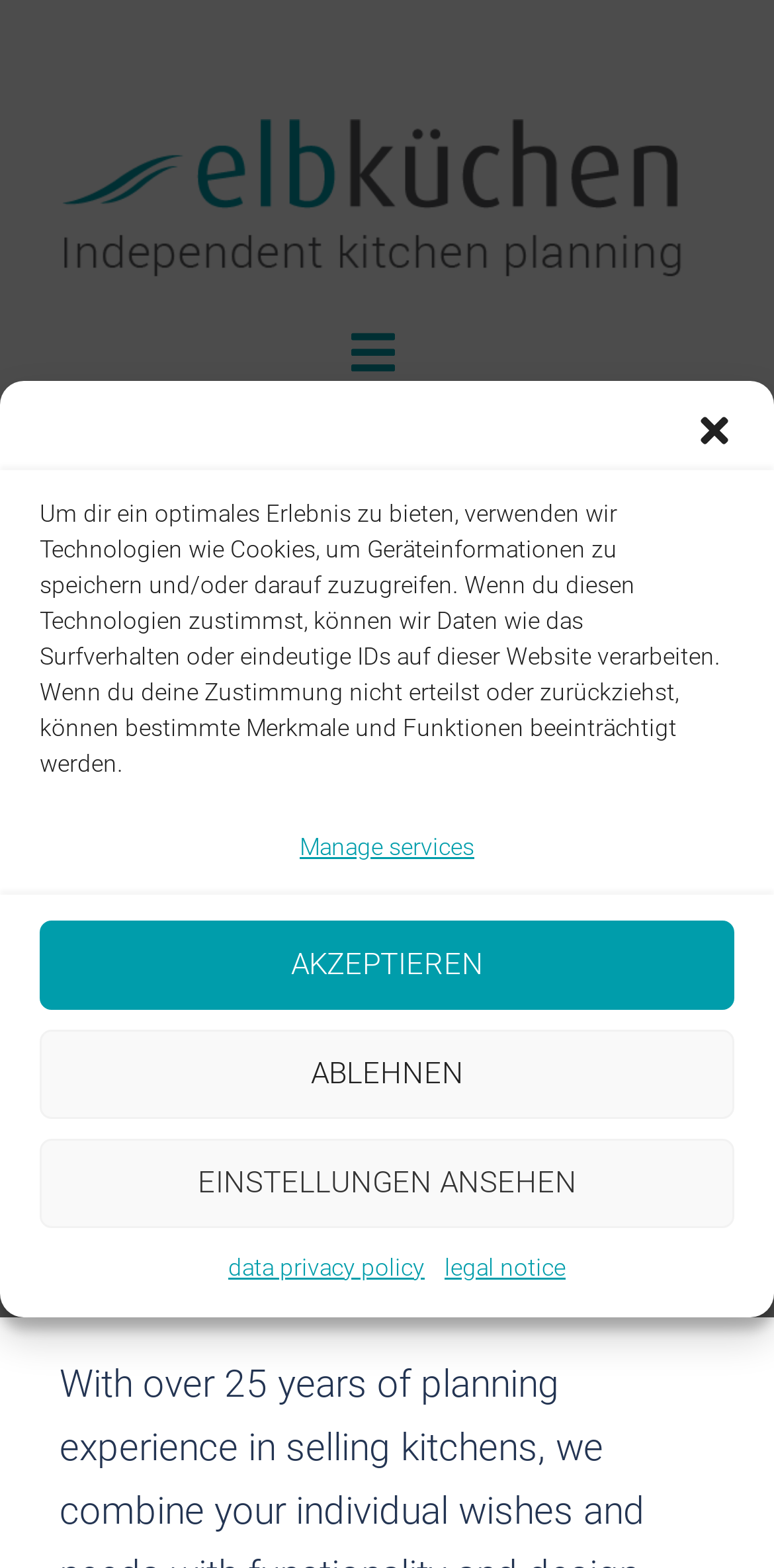Given the description "legal notice", determine the bounding box of the corresponding UI element.

[0.574, 0.796, 0.731, 0.821]